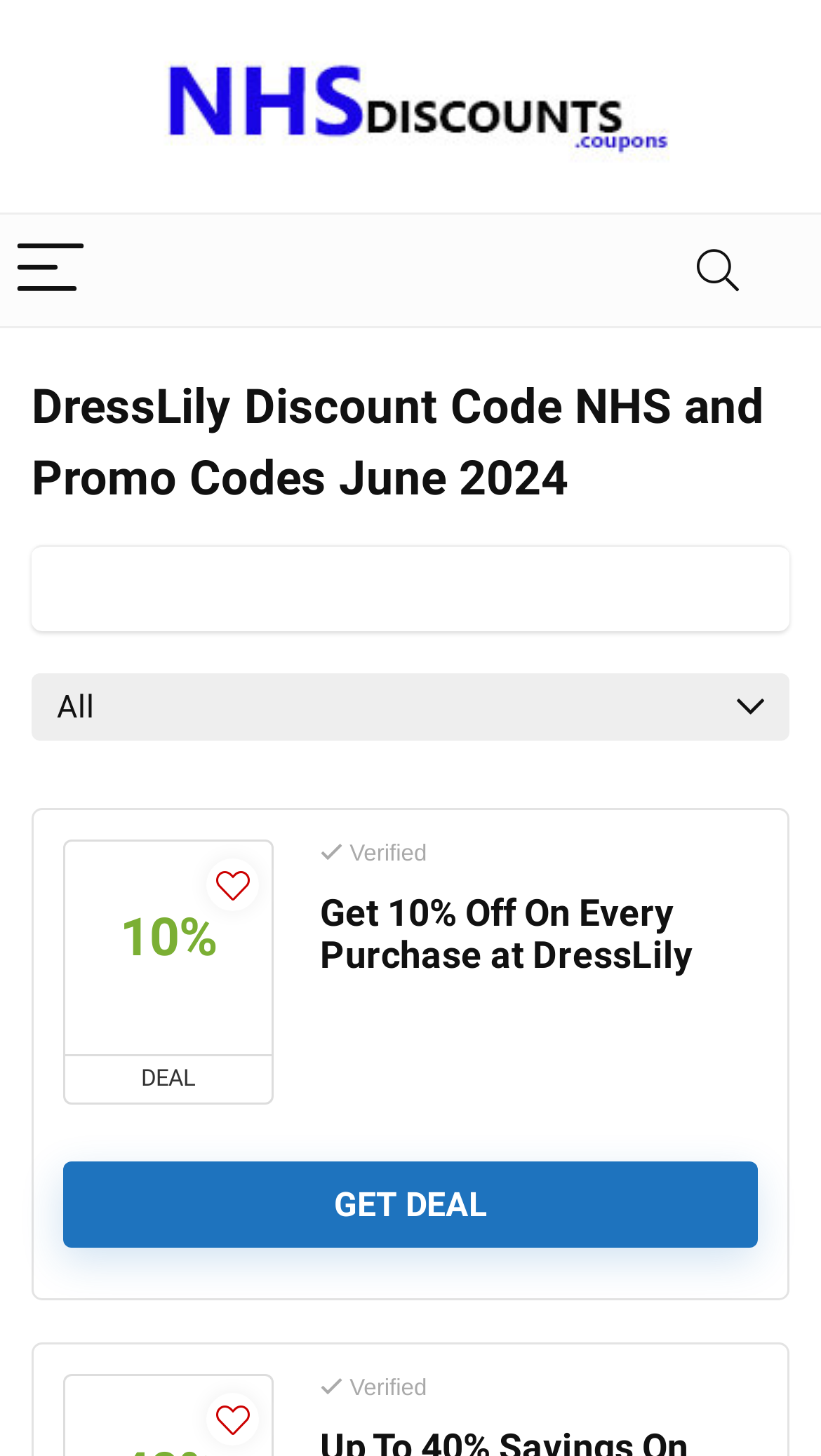Locate the bounding box of the UI element with the following description: "Get Deal".

[0.077, 0.798, 0.923, 0.857]